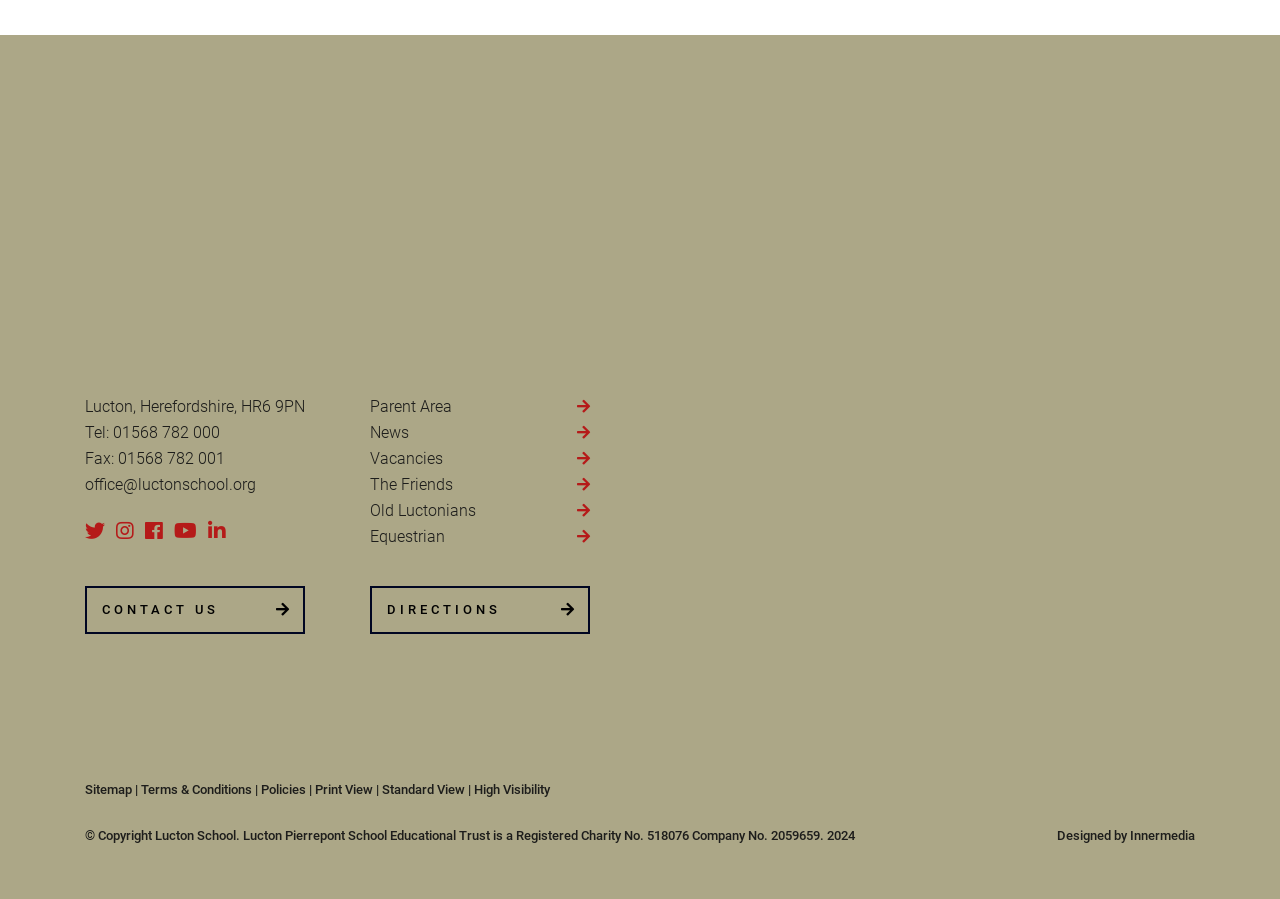Please answer the following query using a single word or phrase: 
What is the charity number of the school?

518076